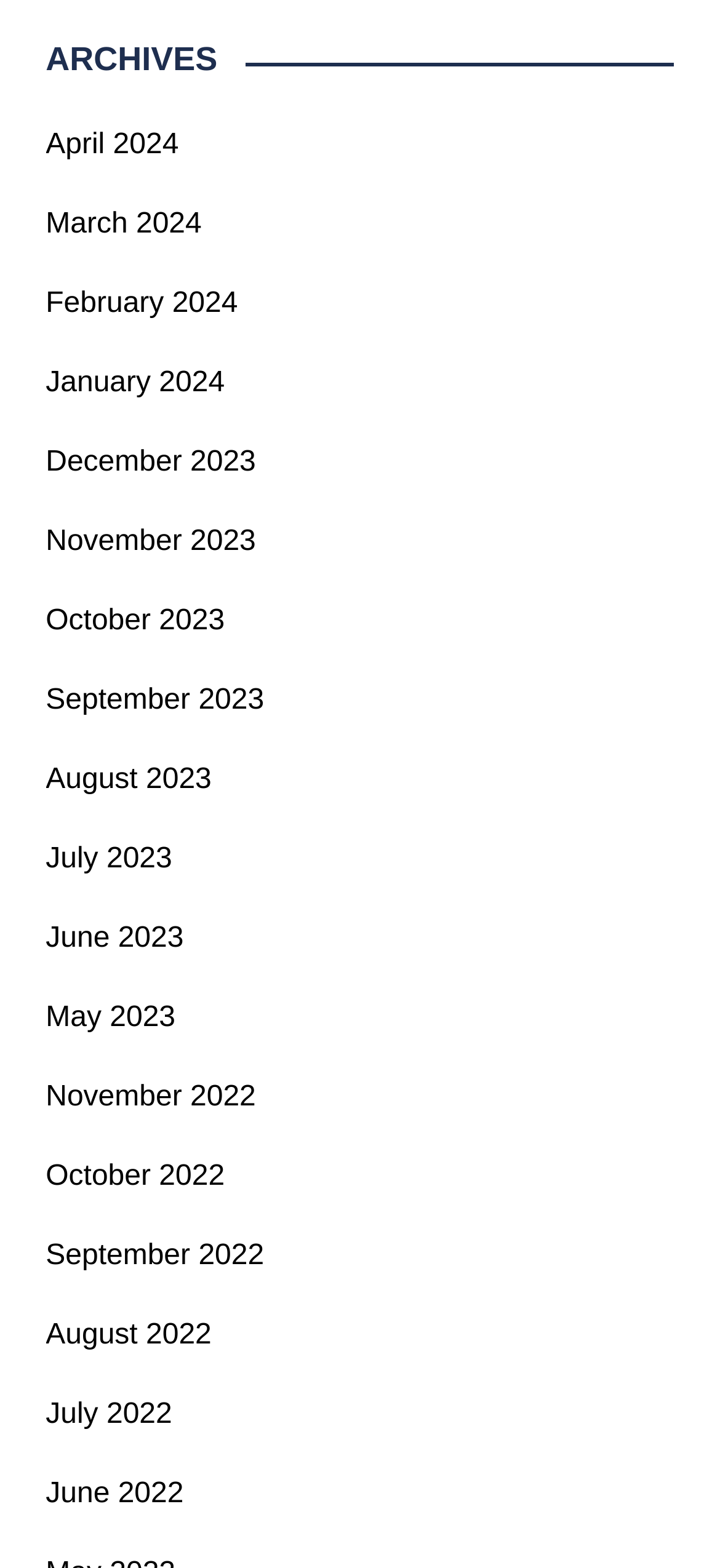How many links are there on the webpage?
Answer the question in a detailed and comprehensive manner.

I counted the number of links on the webpage, each representing a month, and found 20 links from April 2024 to November 2022.